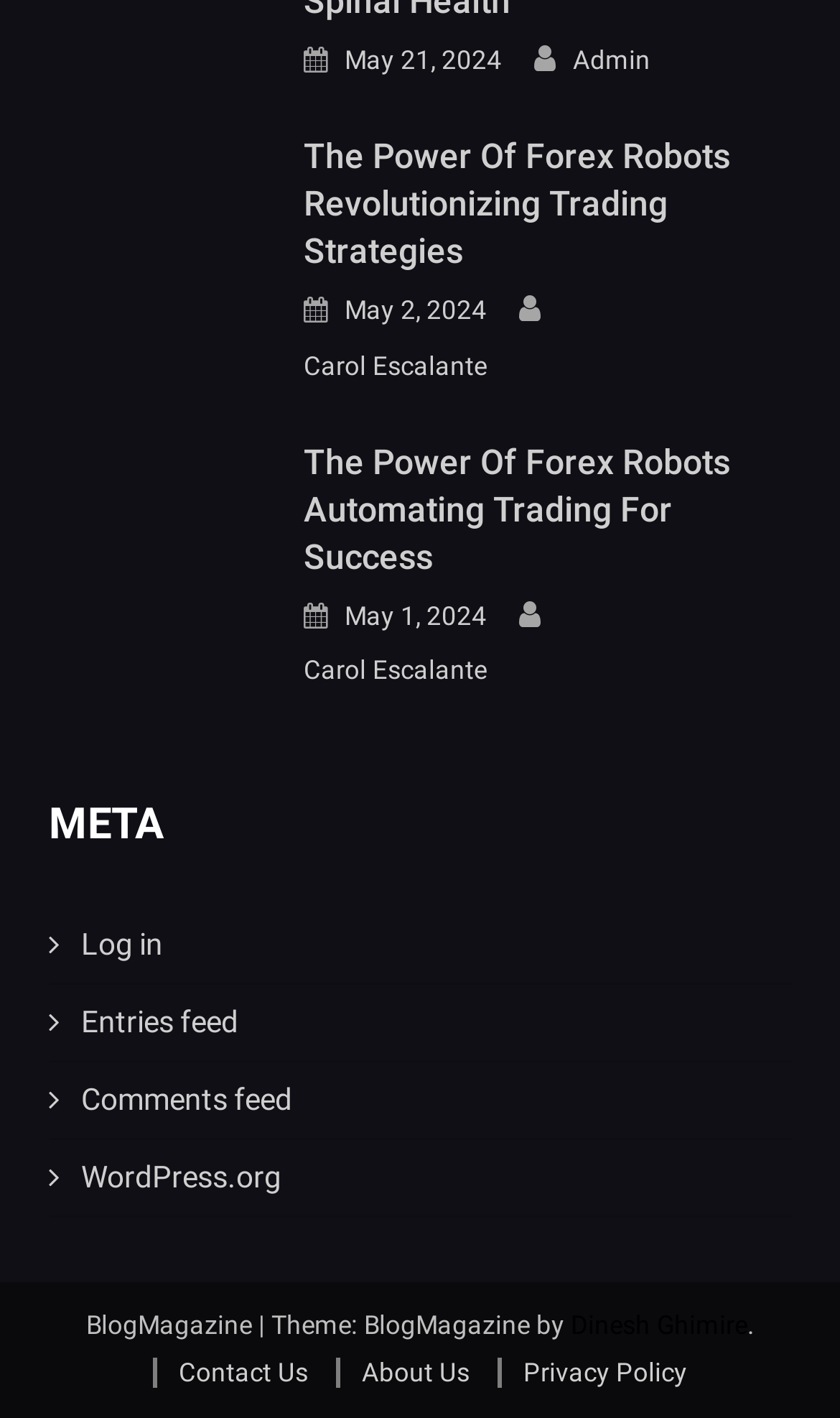Using the information in the image, give a comprehensive answer to the question: 
What is the link to the WordPress.org website?

I found the link by looking at the link element with the text ' WordPress.org' which is located at the bottom of the webpage, indicating it's the link to the WordPress.org website.